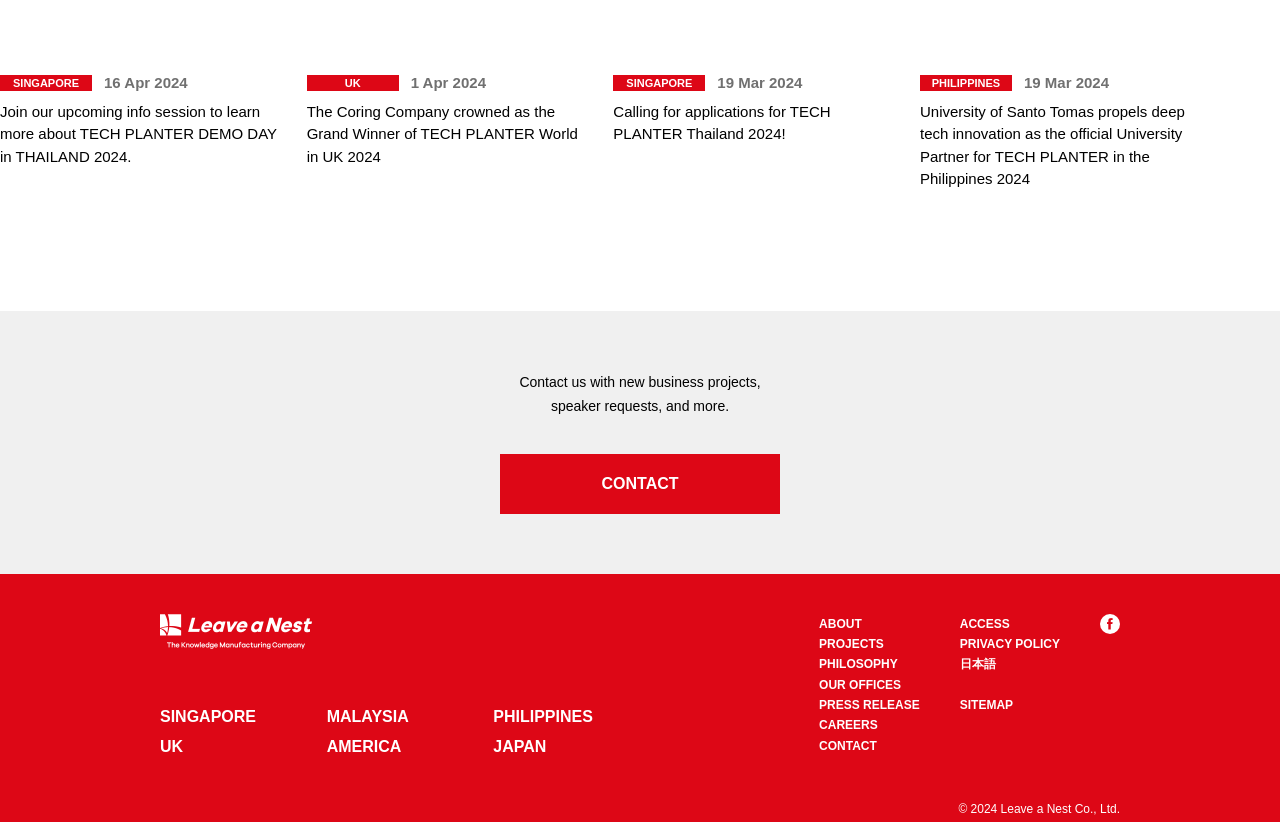Mark the bounding box of the element that matches the following description: "PHILOSOPHY".

[0.64, 0.8, 0.701, 0.817]